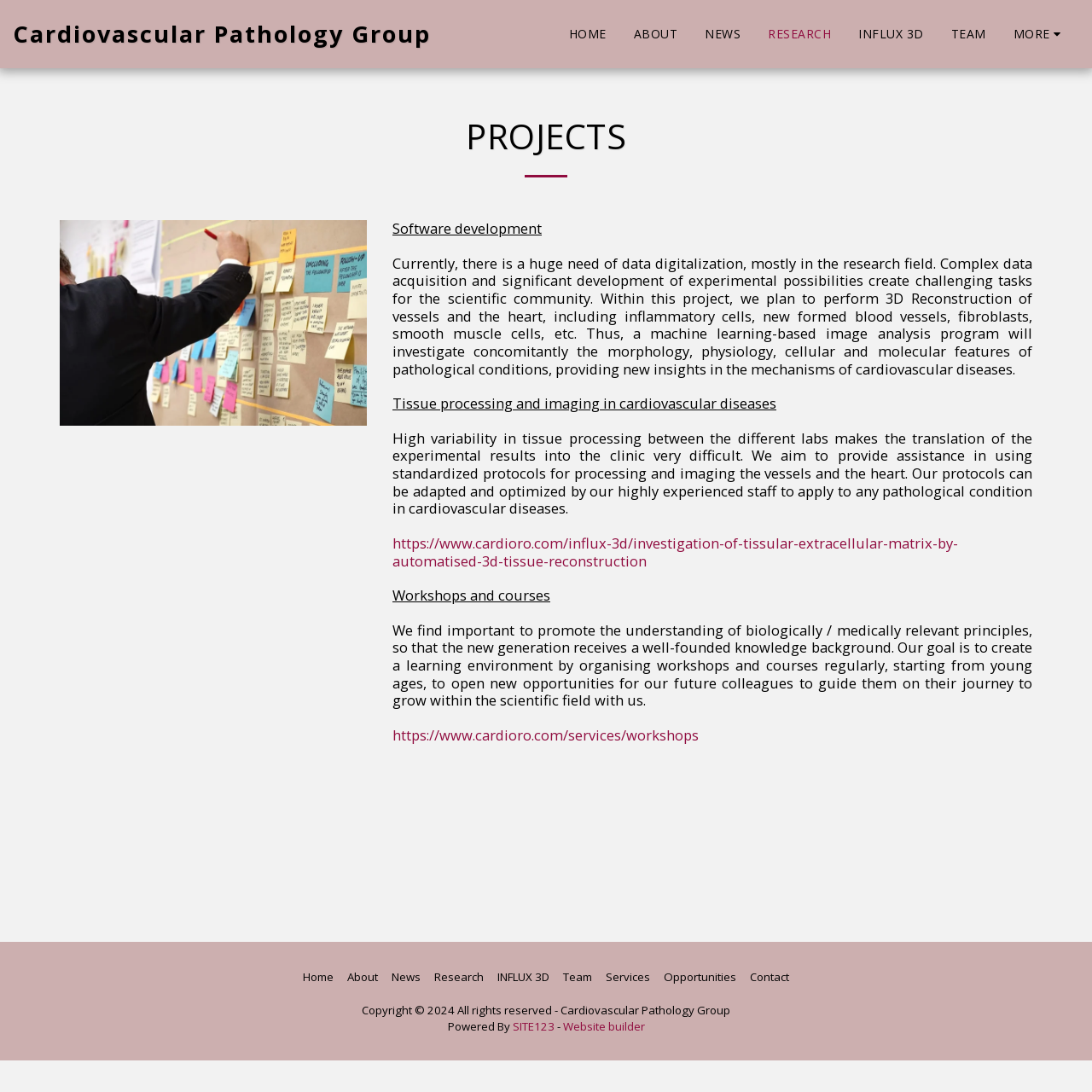Find and indicate the bounding box coordinates of the region you should select to follow the given instruction: "Learn more about Workshops and courses".

[0.359, 0.536, 0.504, 0.554]